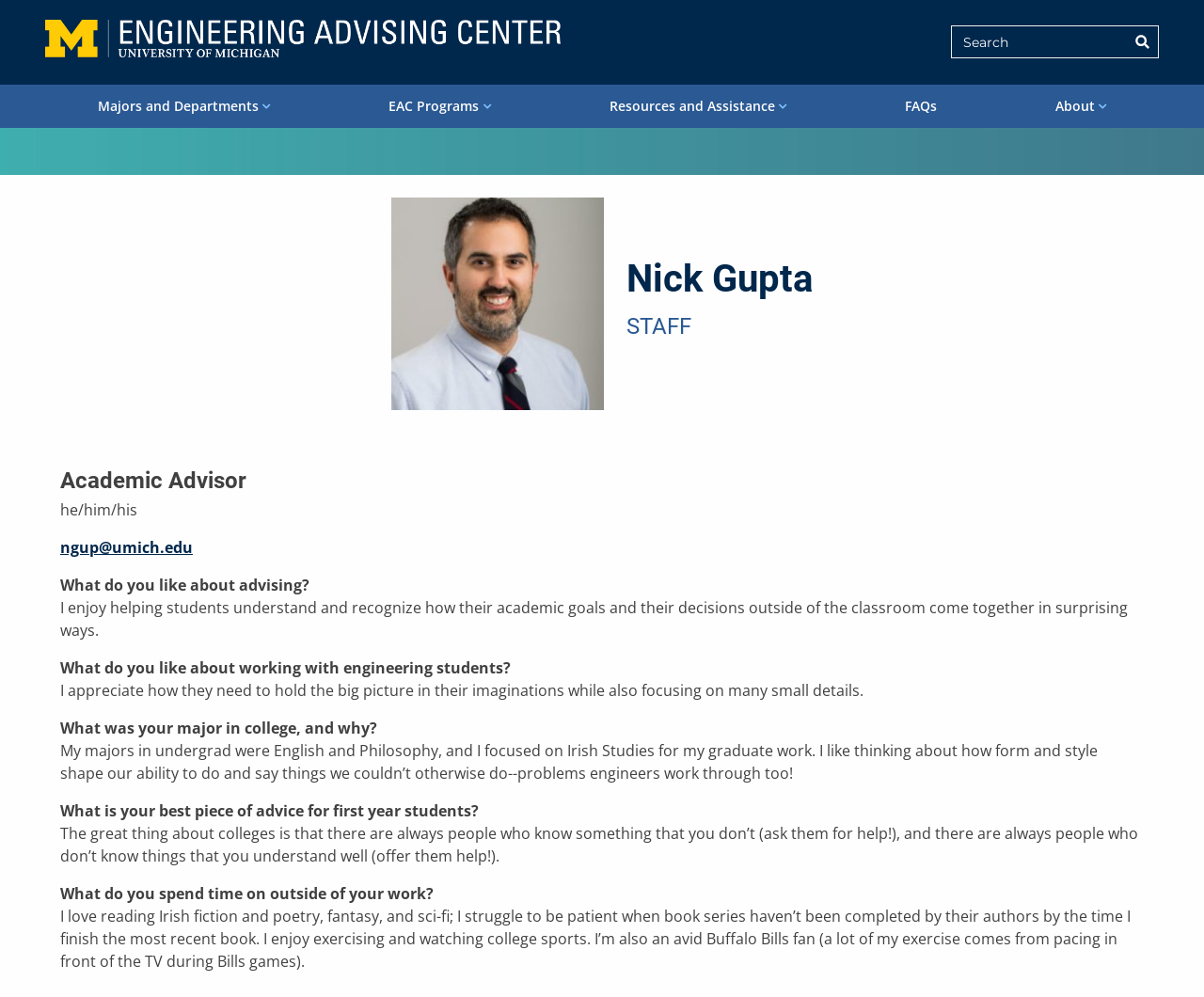Determine the bounding box coordinates of the clickable area required to perform the following instruction: "Learn more about FAQs". The coordinates should be represented as four float numbers between 0 and 1: [left, top, right, bottom].

[0.745, 0.089, 0.784, 0.124]